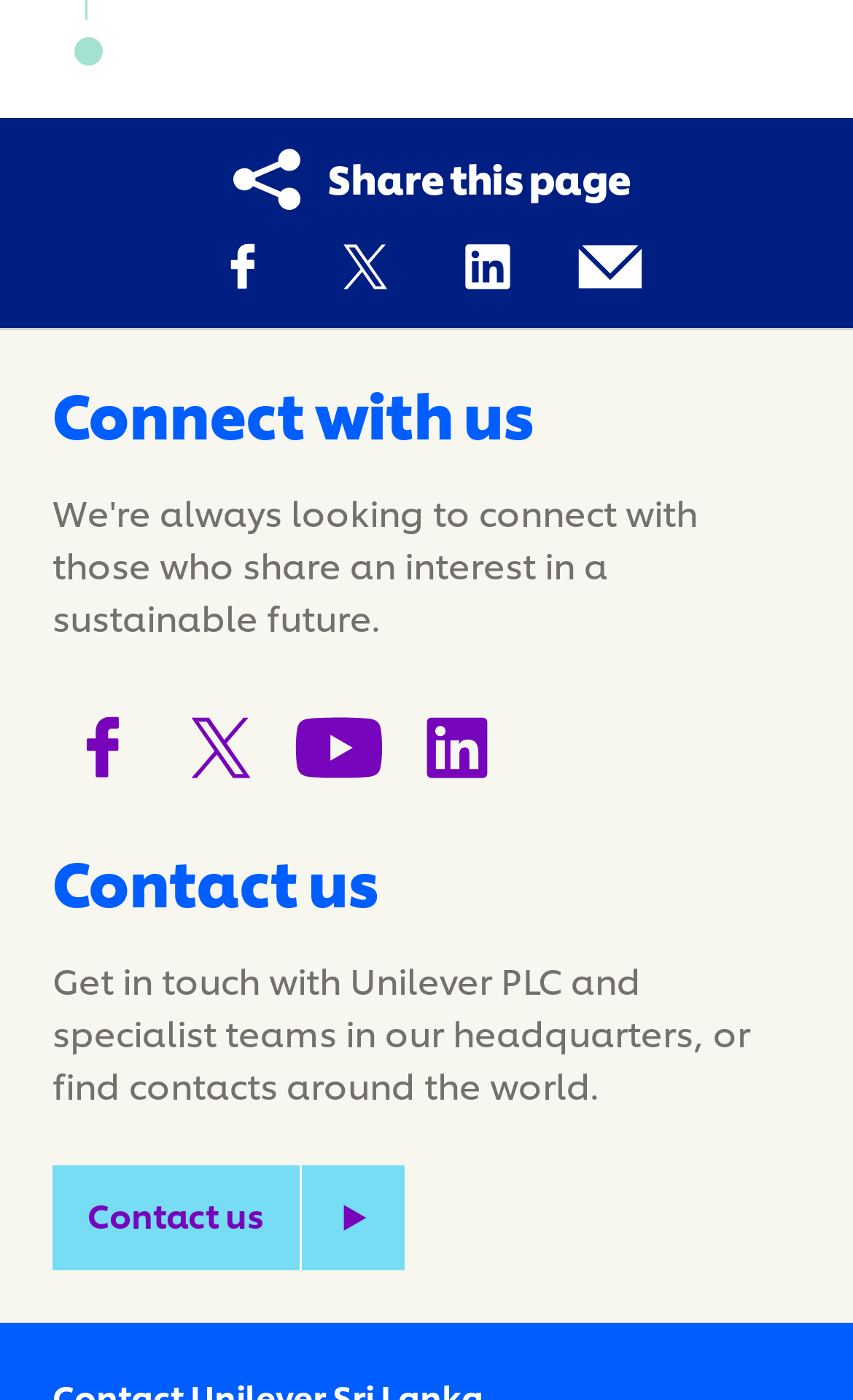Please reply with a single word or brief phrase to the question: 
How many ways can users connect with Unilever?

Four